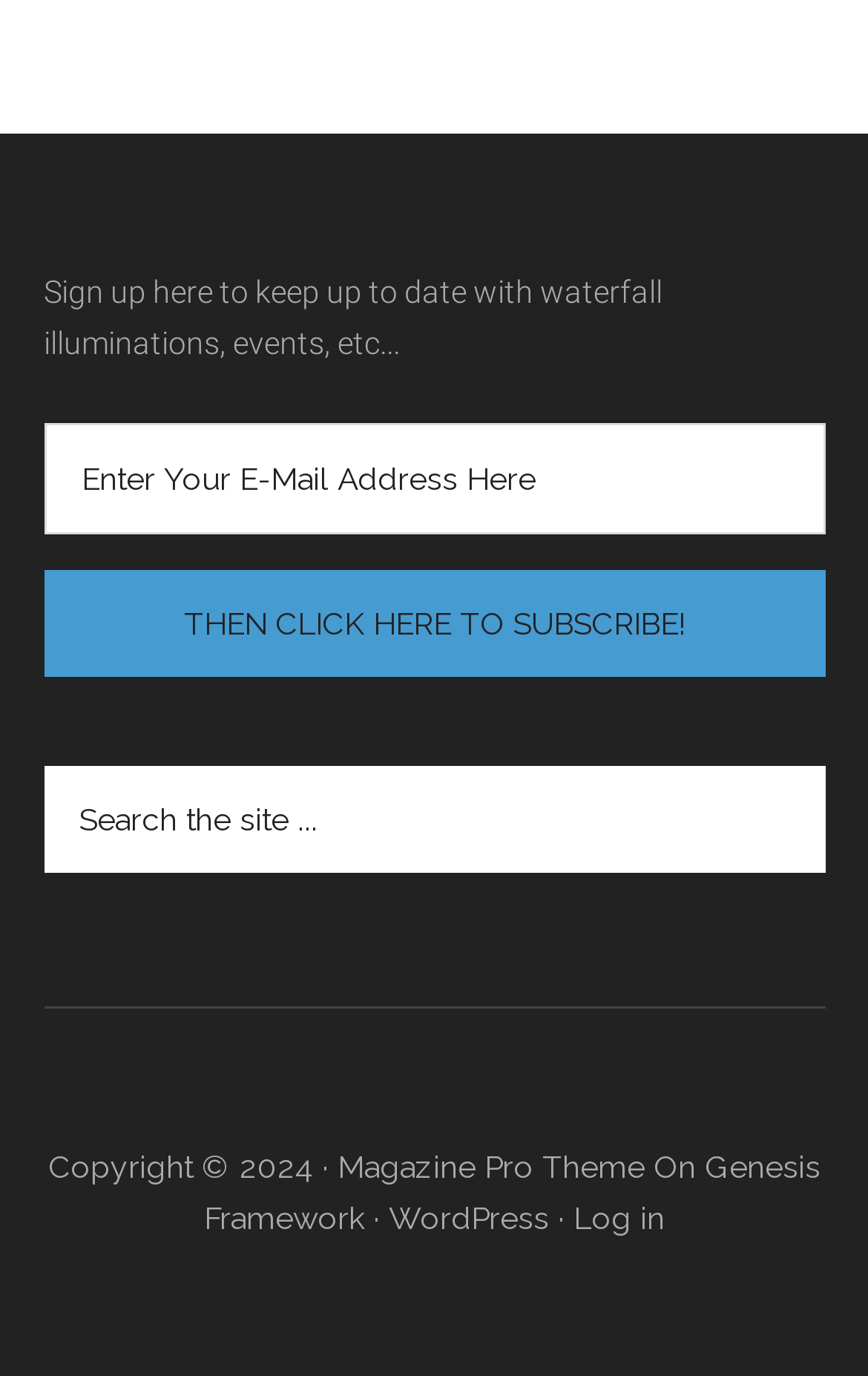Determine the bounding box for the HTML element described here: "WordPress". The coordinates should be given as [left, top, right, bottom] with each number being a float between 0 and 1.

[0.447, 0.872, 0.632, 0.898]